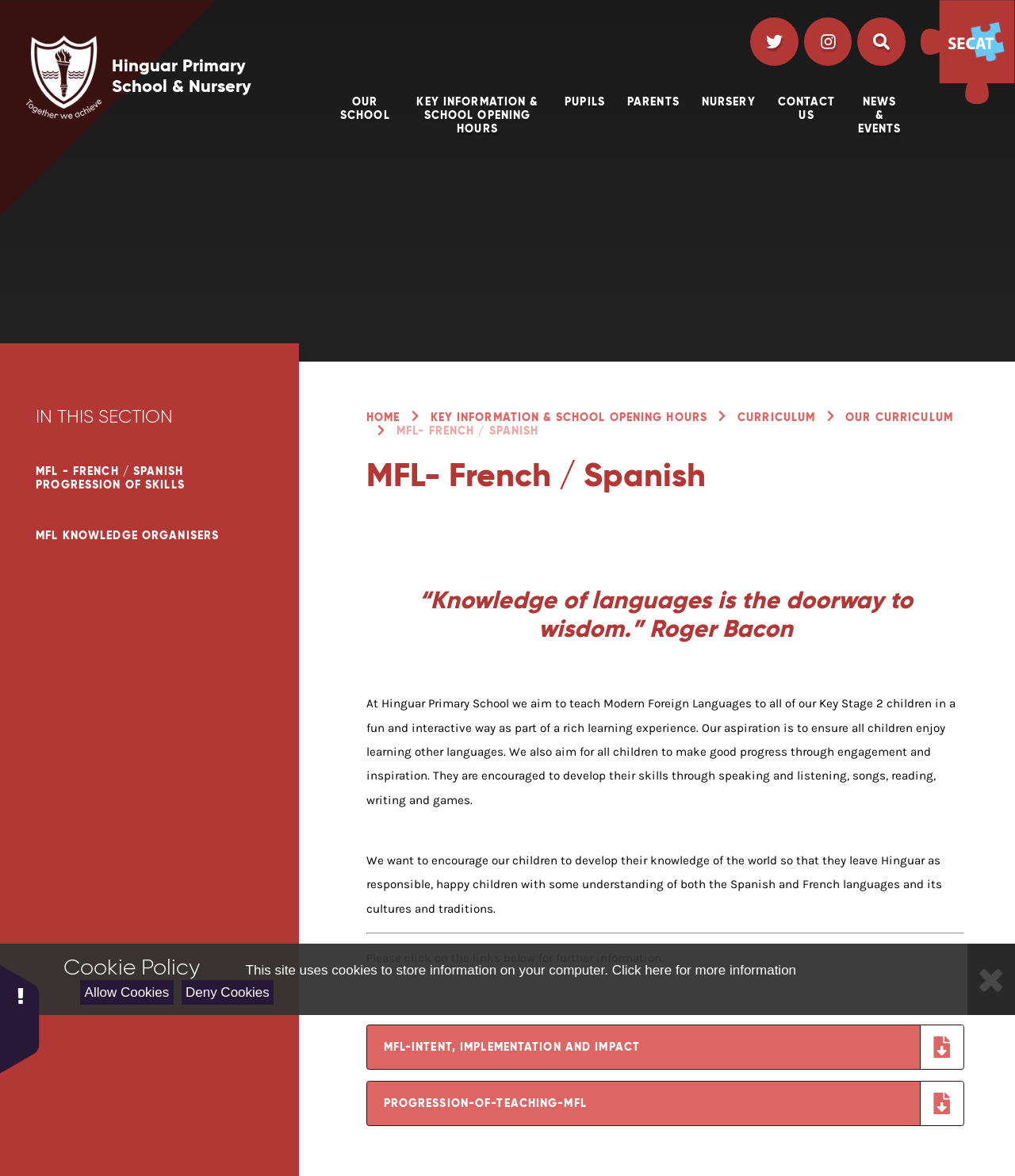Please identify the bounding box coordinates of the element's region that should be clicked to execute the following instruction: "Click the 'OUR SCHOOL' link". The bounding box coordinates must be four float numbers between 0 and 1, i.e., [left, top, right, bottom].

[0.335, 0.076, 0.384, 0.108]